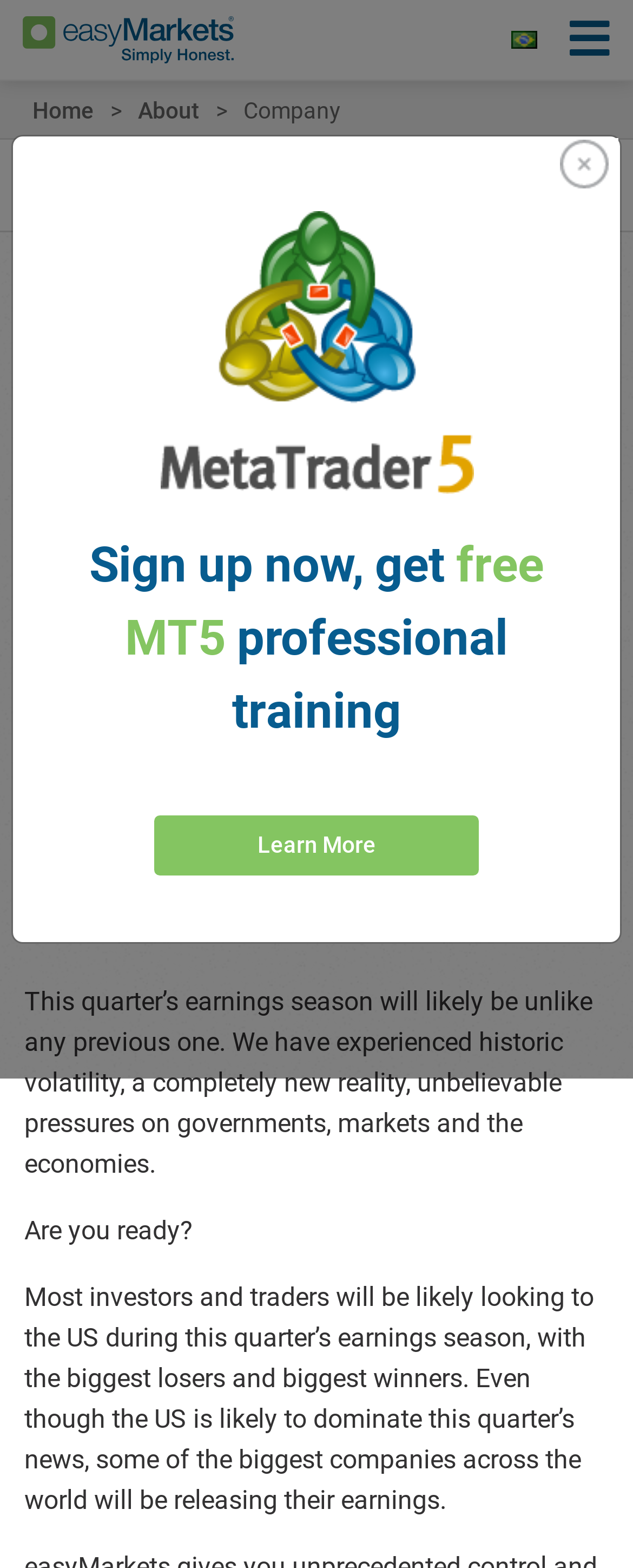Please locate the bounding box coordinates of the element's region that needs to be clicked to follow the instruction: "Go back to top". The bounding box coordinates should be provided as four float numbers between 0 and 1, i.e., [left, top, right, bottom].

None